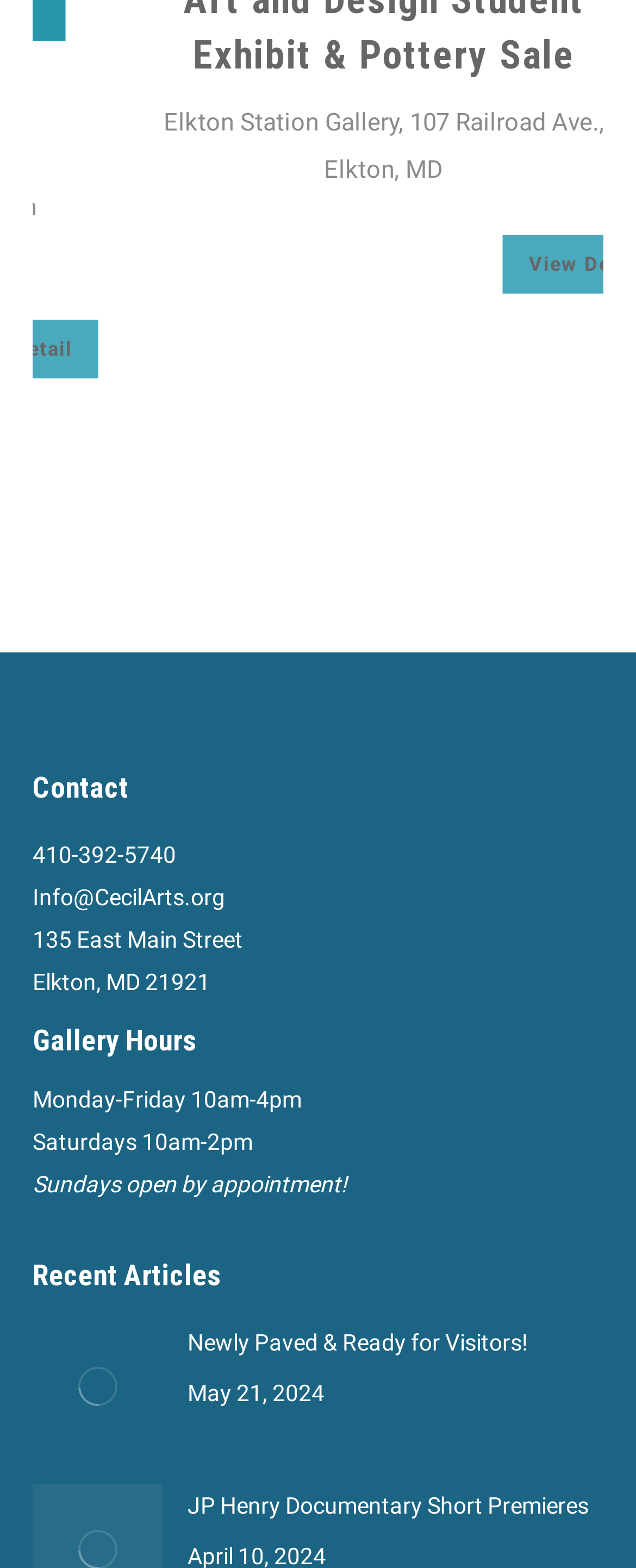What is the date of the 'Newly Paved & Ready for Visitors!' article?
Your answer should be a single word or phrase derived from the screenshot.

May 21, 2024